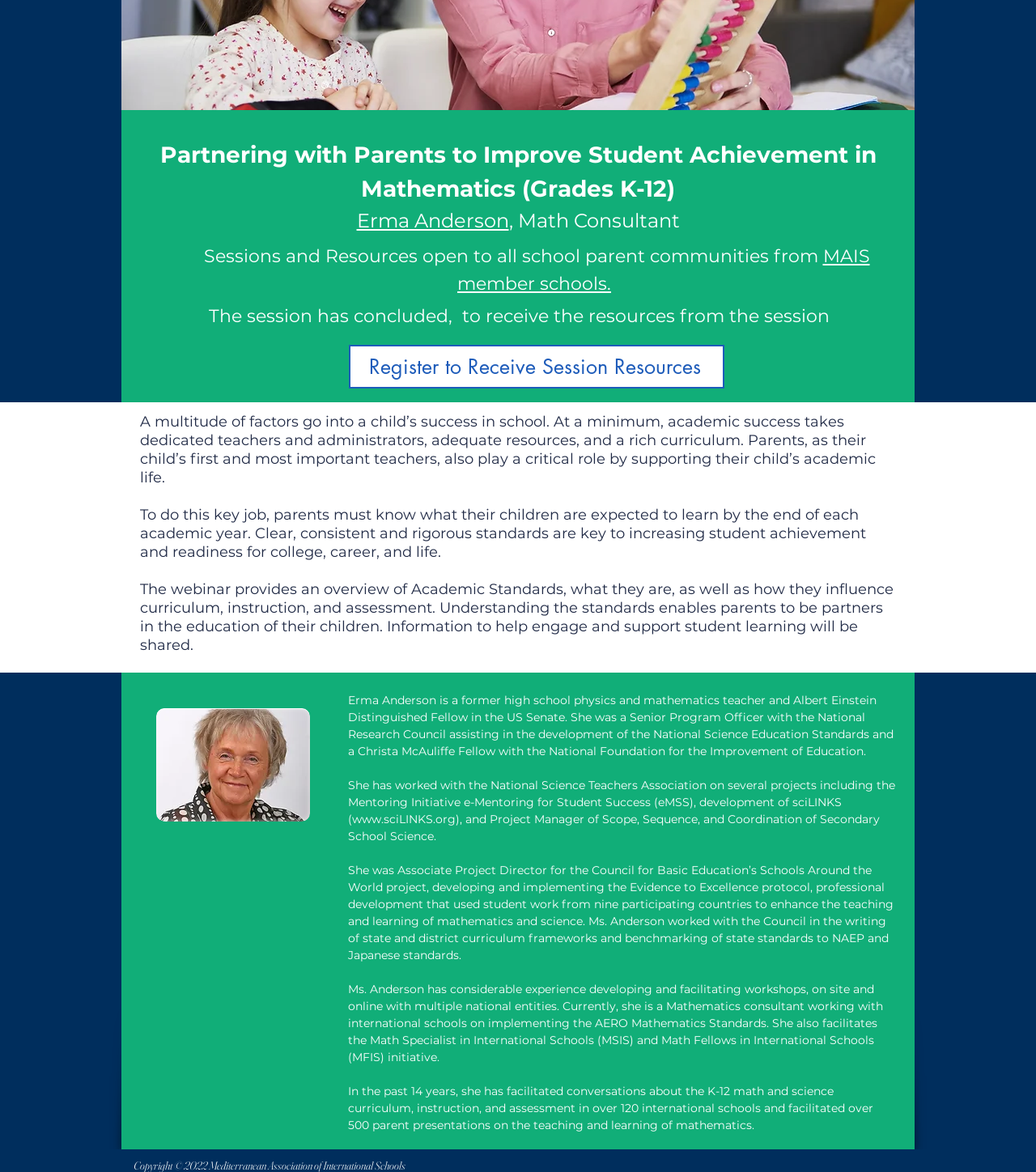Extract the bounding box coordinates for the UI element described as: "Register to Receive Session Resources".

[0.337, 0.294, 0.699, 0.331]